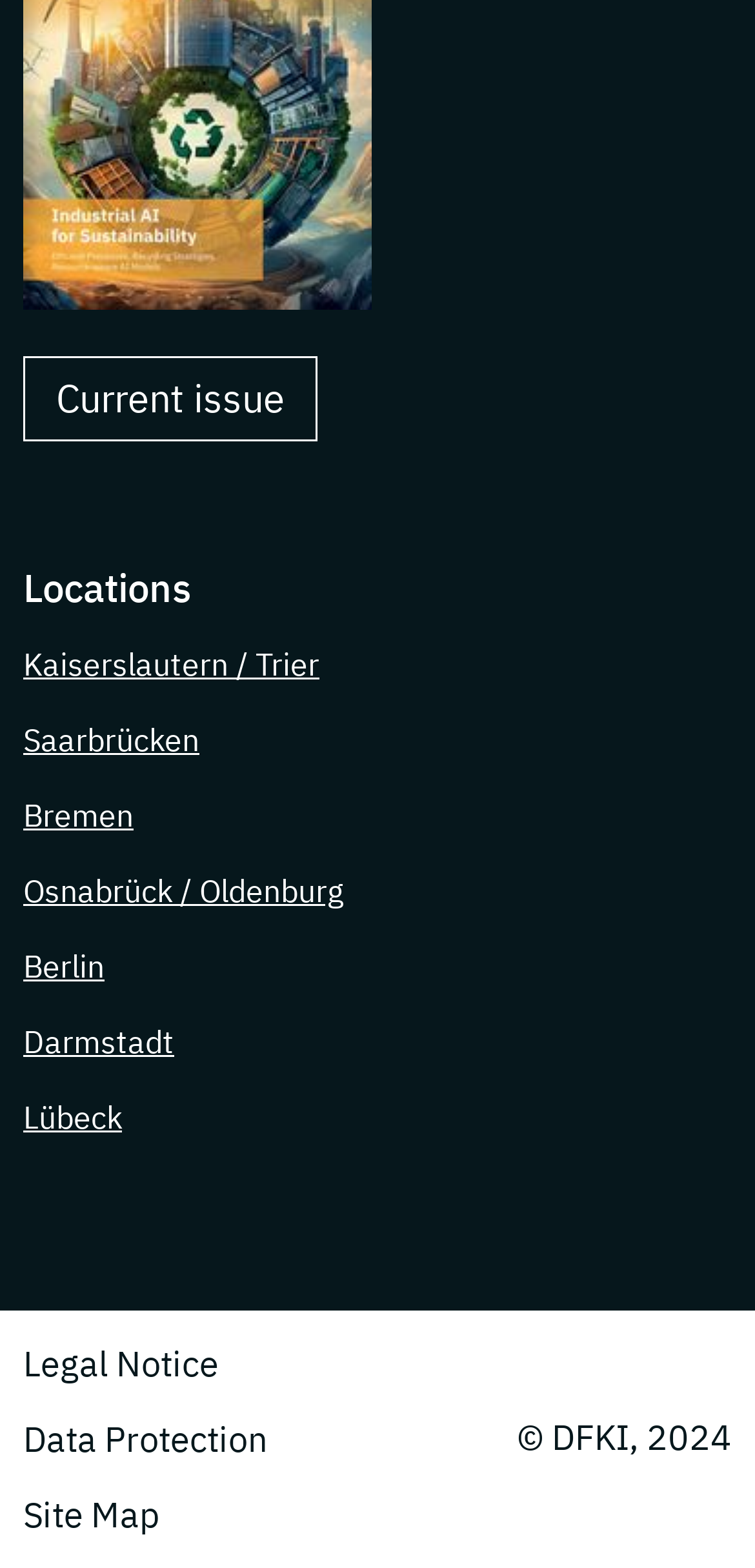What type of links are listed at the bottom?
Using the details from the image, give an elaborate explanation to answer the question.

The links listed at the bottom of the webpage, including 'Legal Notice', 'Data Protection', and 'Site Map', suggest that they are related to legal or technical information about the webpage or the organization it represents.